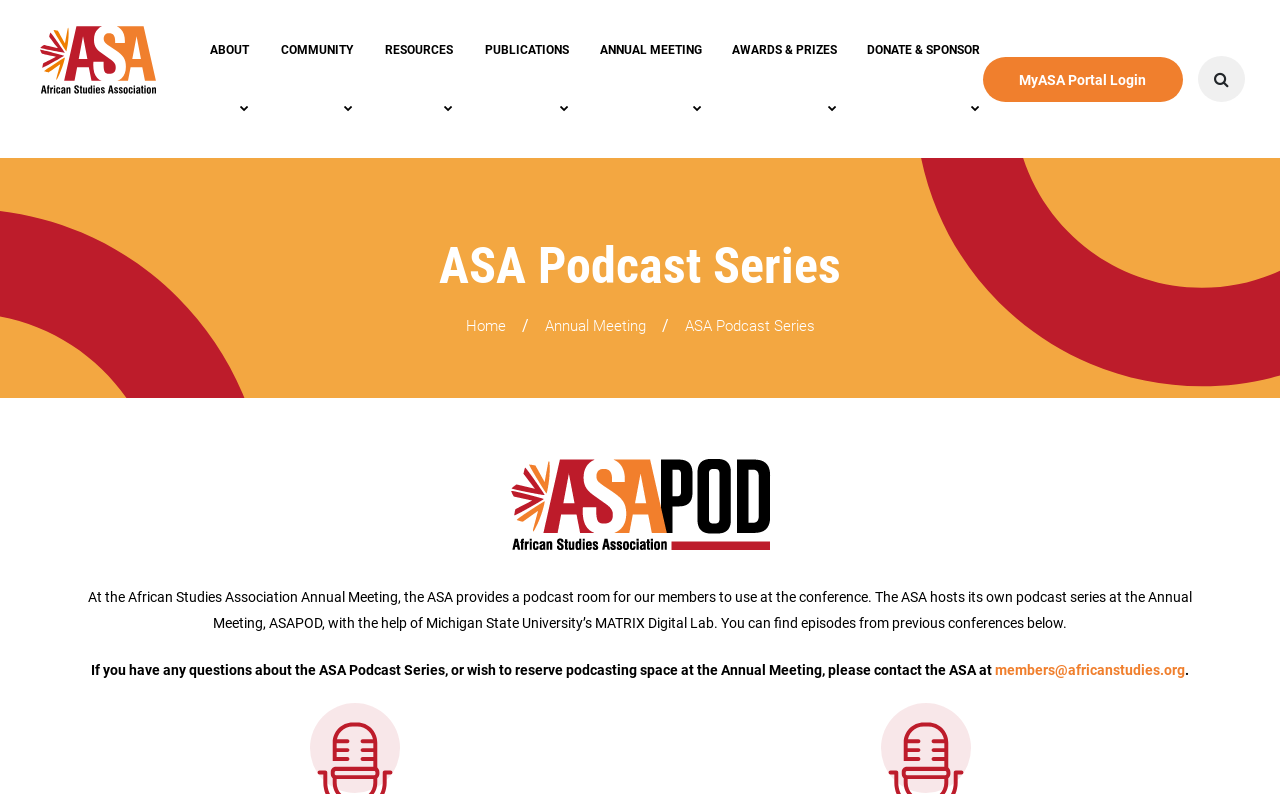Could you find the bounding box coordinates of the clickable area to complete this instruction: "go to Annual Meeting page"?

[0.416, 0.384, 0.514, 0.437]